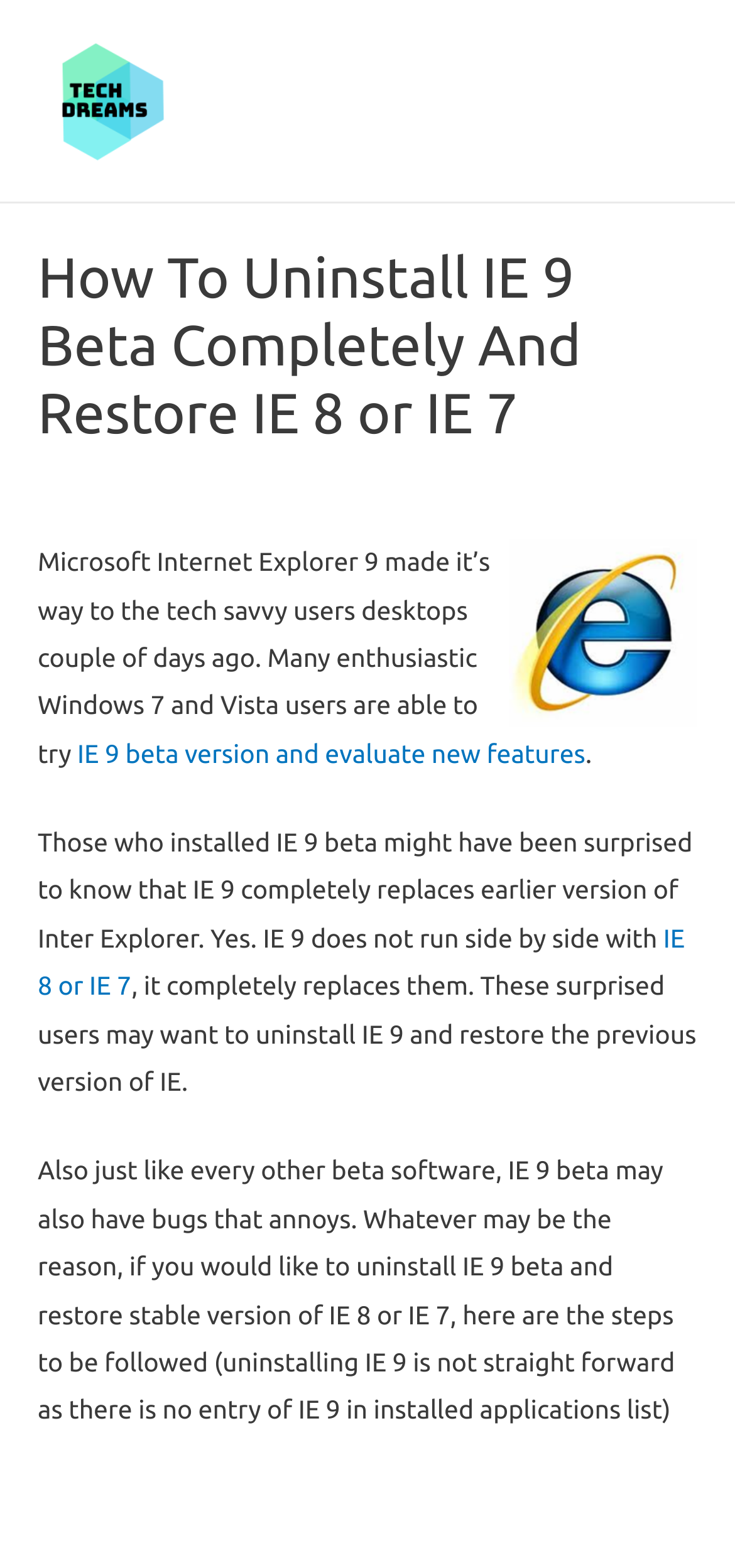Construct a comprehensive description capturing every detail on the webpage.

The webpage is about uninstalling Internet Explorer 9 beta and restoring previous versions of IE. At the top left, there is a link to "Tech Dreams" accompanied by an image with the same name. Below this, there is a large header that spans almost the entire width of the page, containing the title "How To Uninstall IE 9 Beta Completely And Restore IE 8 or IE 7". 

To the right of the header, there is an image with an "alt" description. Below the header, there are several blocks of text. The first block describes the release of Internet Explorer 9 and its features. It contains a link to the "IE 9 beta version and evaluate new features". 

The next block of text explains how IE 9 replaces earlier versions of Internet Explorer and contains a link to "IE 8 or IE 7". The following text describes the reasons for uninstalling IE 9 and restoring previous versions. There are a total of three links on the page, all of which are embedded within the text. The text also provides a brief overview of the steps to uninstall IE 9 beta and restore IE 8 or IE 7.